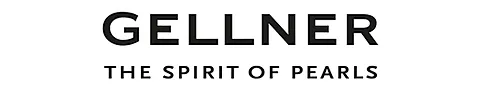What is the tagline of Gellner?
Provide a detailed answer to the question, using the image to inform your response.

The tagline 'THE SPIRIT OF PEARLS' is elegantly written beneath the brand name, encapsulating the essence of the company's focus on quality and artistry in pearl cultivation and craftsmanship.